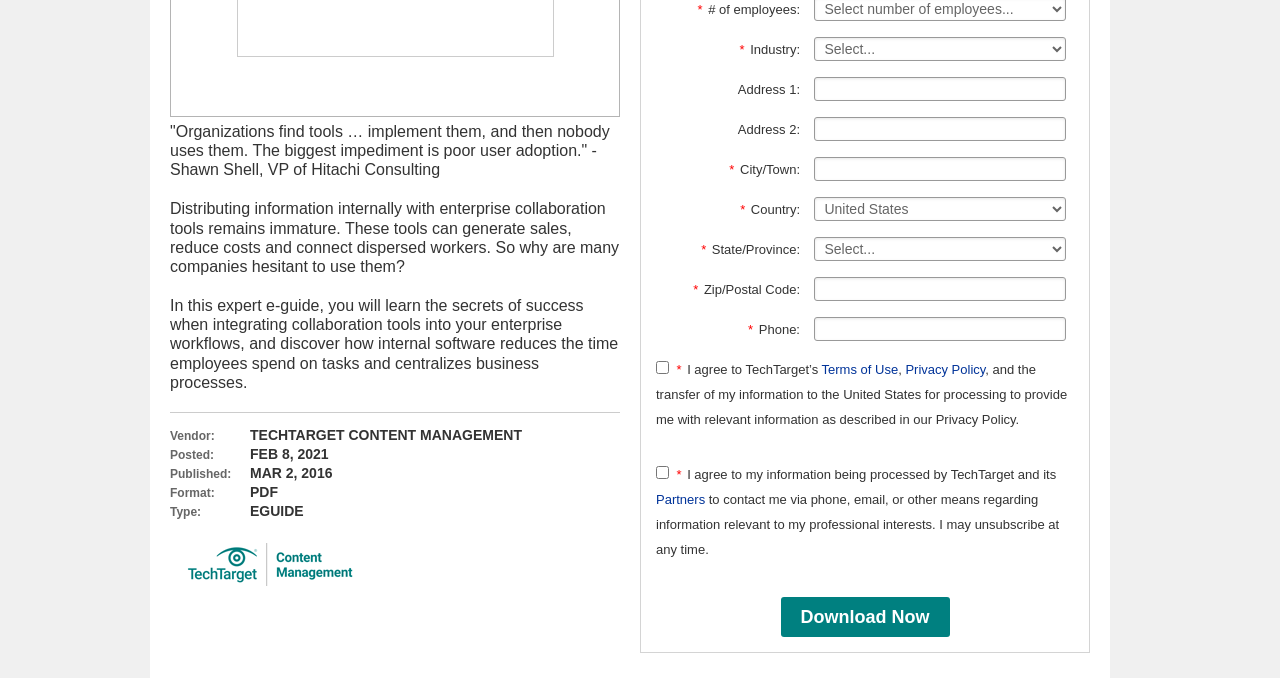Using the provided element description, identify the bounding box coordinates as (top-left x, top-left y, bottom-right x, bottom-right y). Ensure all values are between 0 and 1. Description: Terms of Use

[0.642, 0.534, 0.702, 0.556]